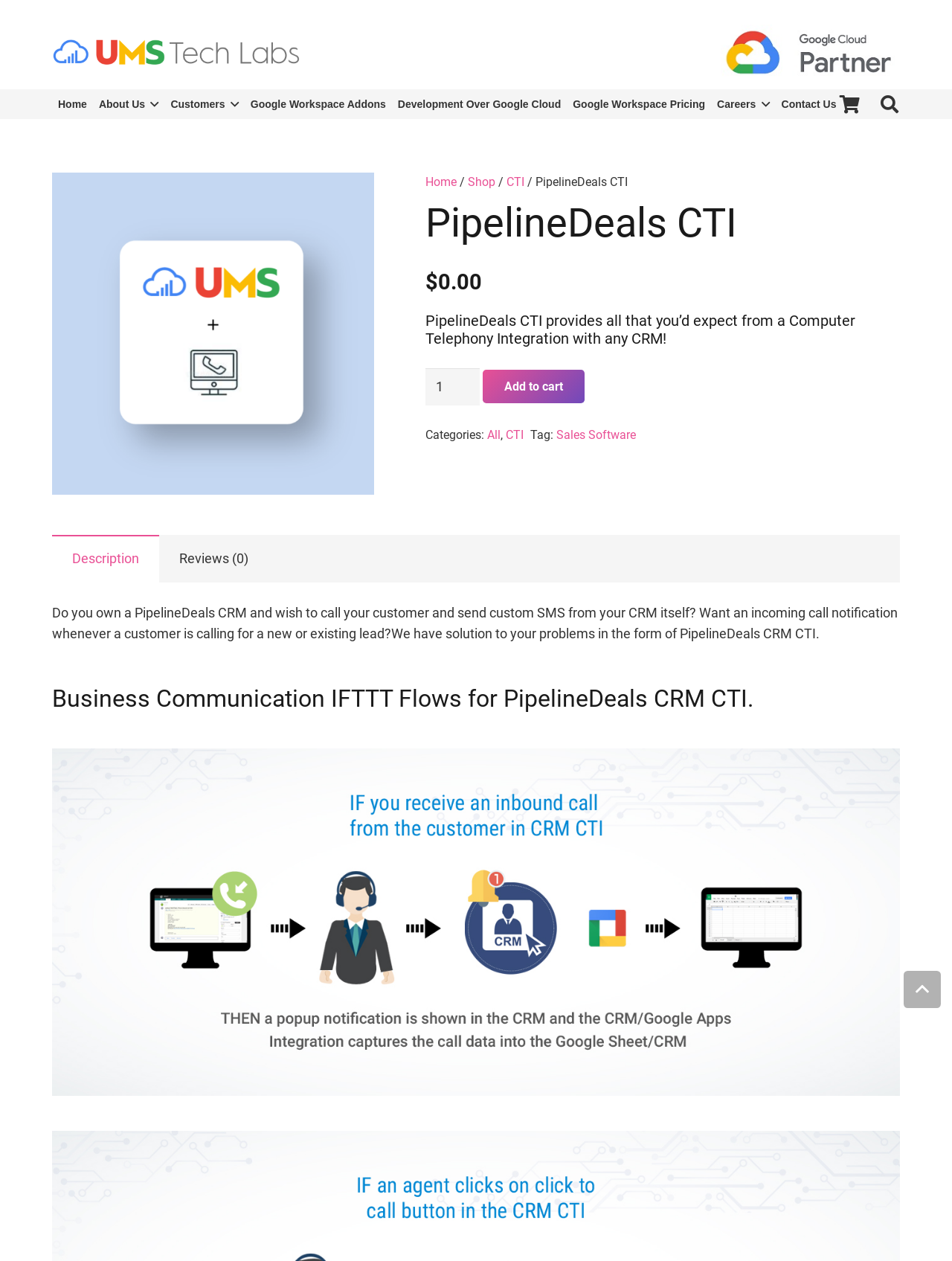What is the name of the Computer Telephony Integration?
Refer to the image and provide a thorough answer to the question.

The name of the Computer Telephony Integration can be found in the heading element on the webpage, which states 'PipelineDeals CTI provides all that you’d expect from a Computer Telephony Integration with any CRM!'.